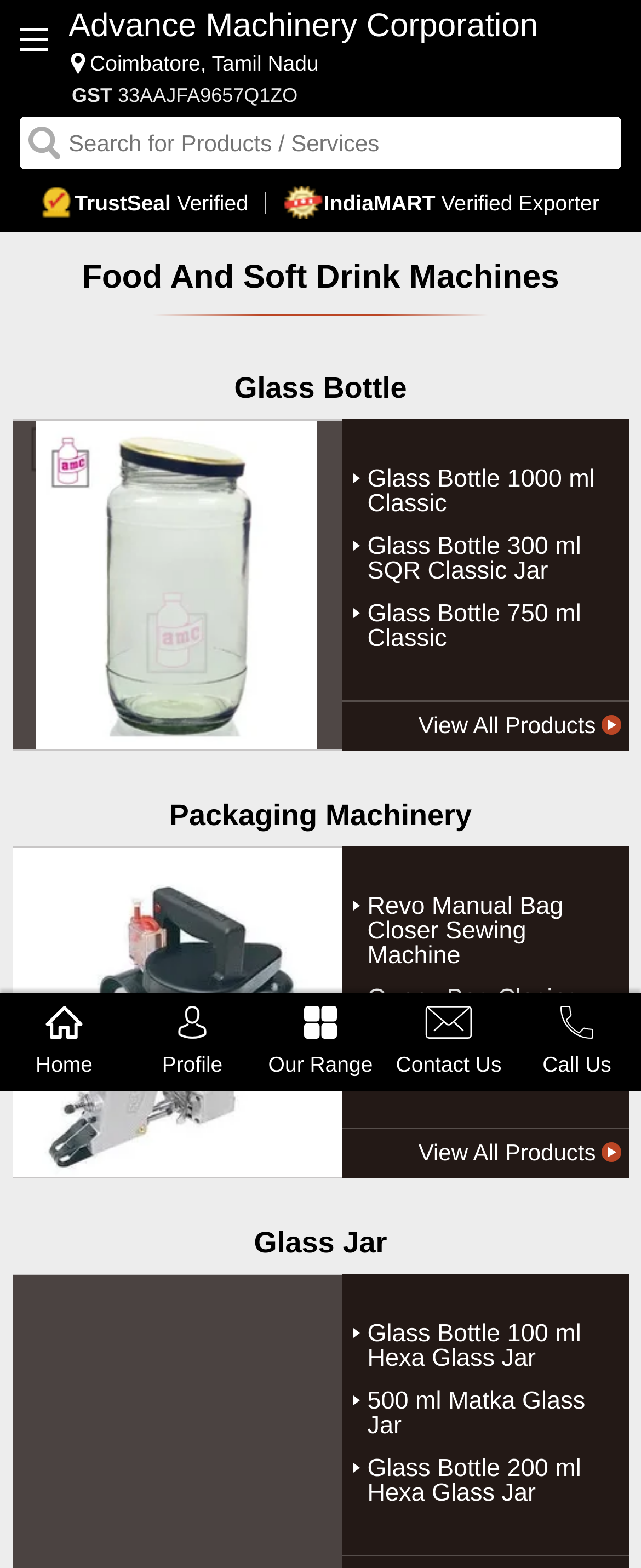Respond to the question below with a concise word or phrase:
Is the company a verified exporter?

Yes